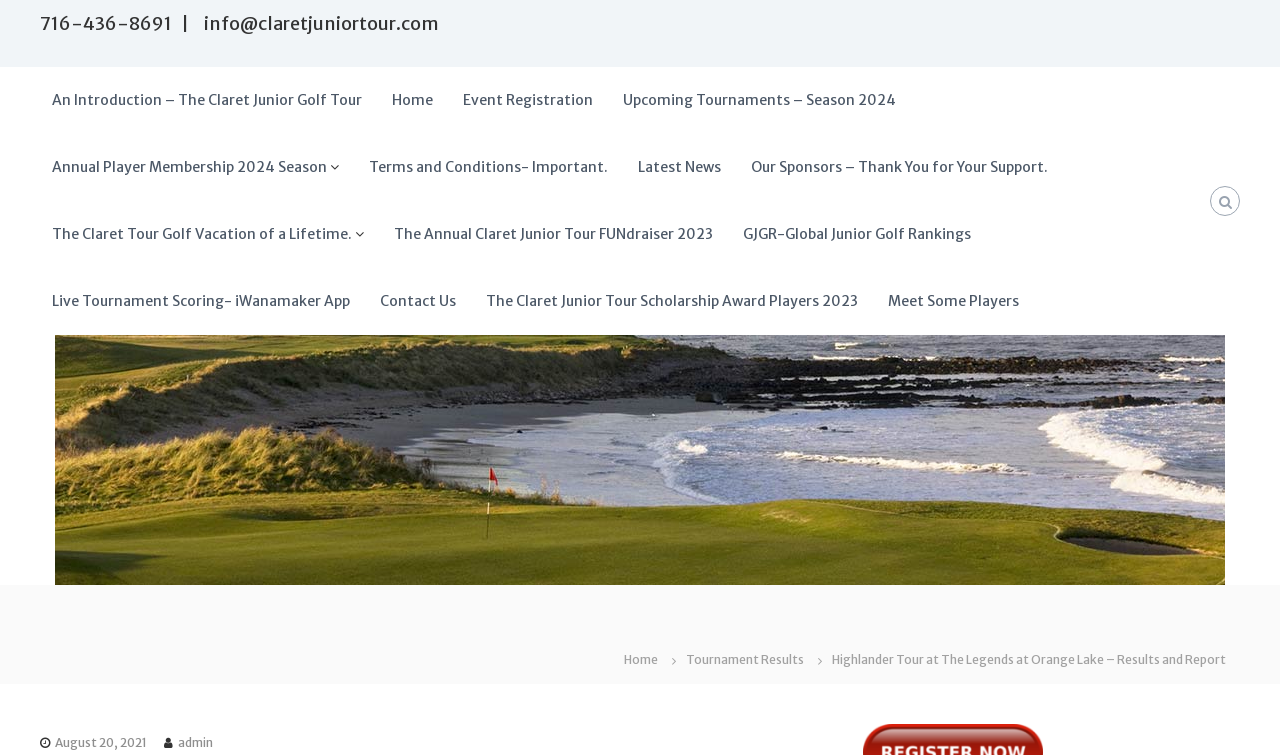Give a concise answer using only one word or phrase for this question:
What is the phone number at the top of the page?

716-436-8691